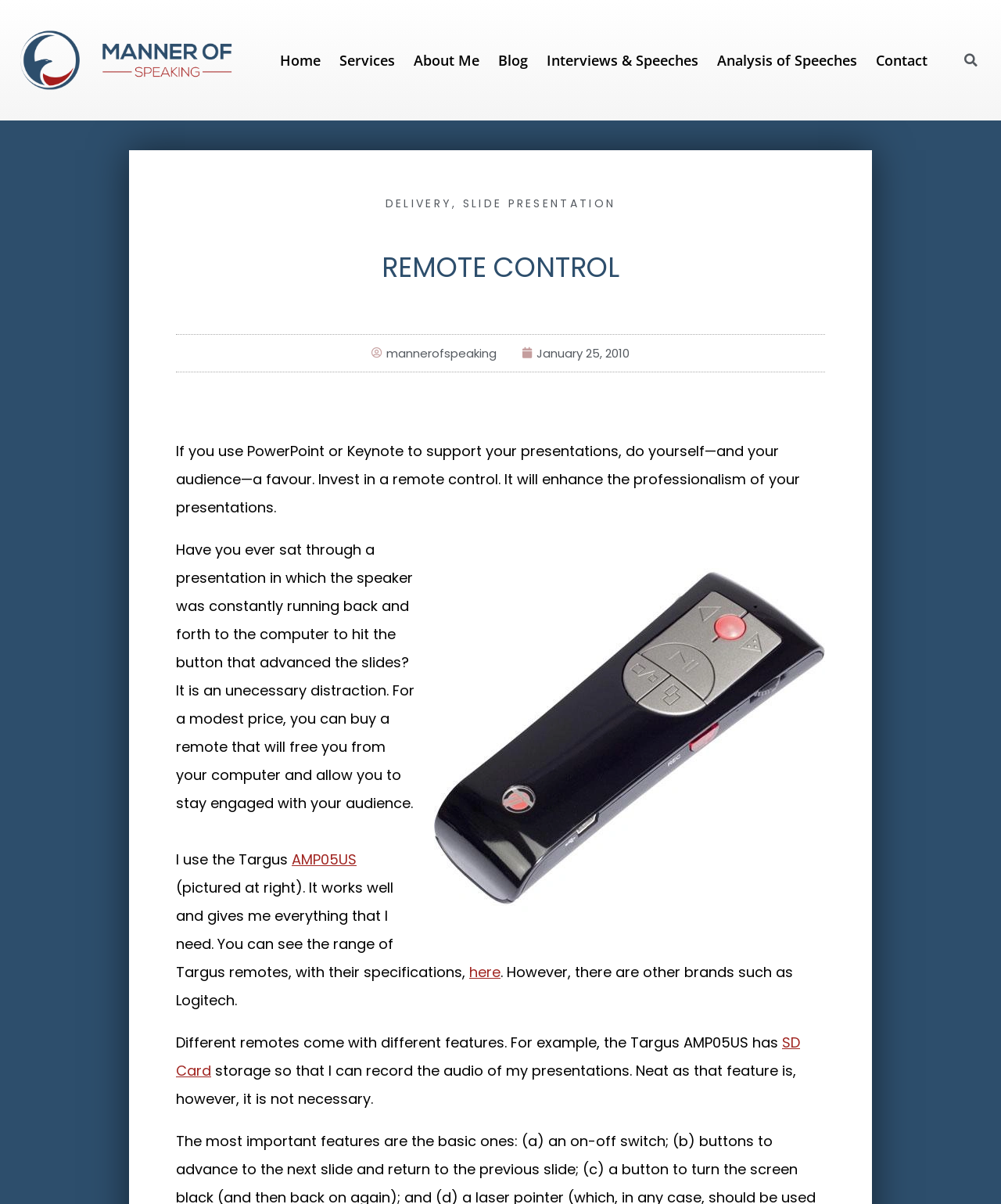Provide the bounding box coordinates for the area that should be clicked to complete the instruction: "Go to the About page".

None